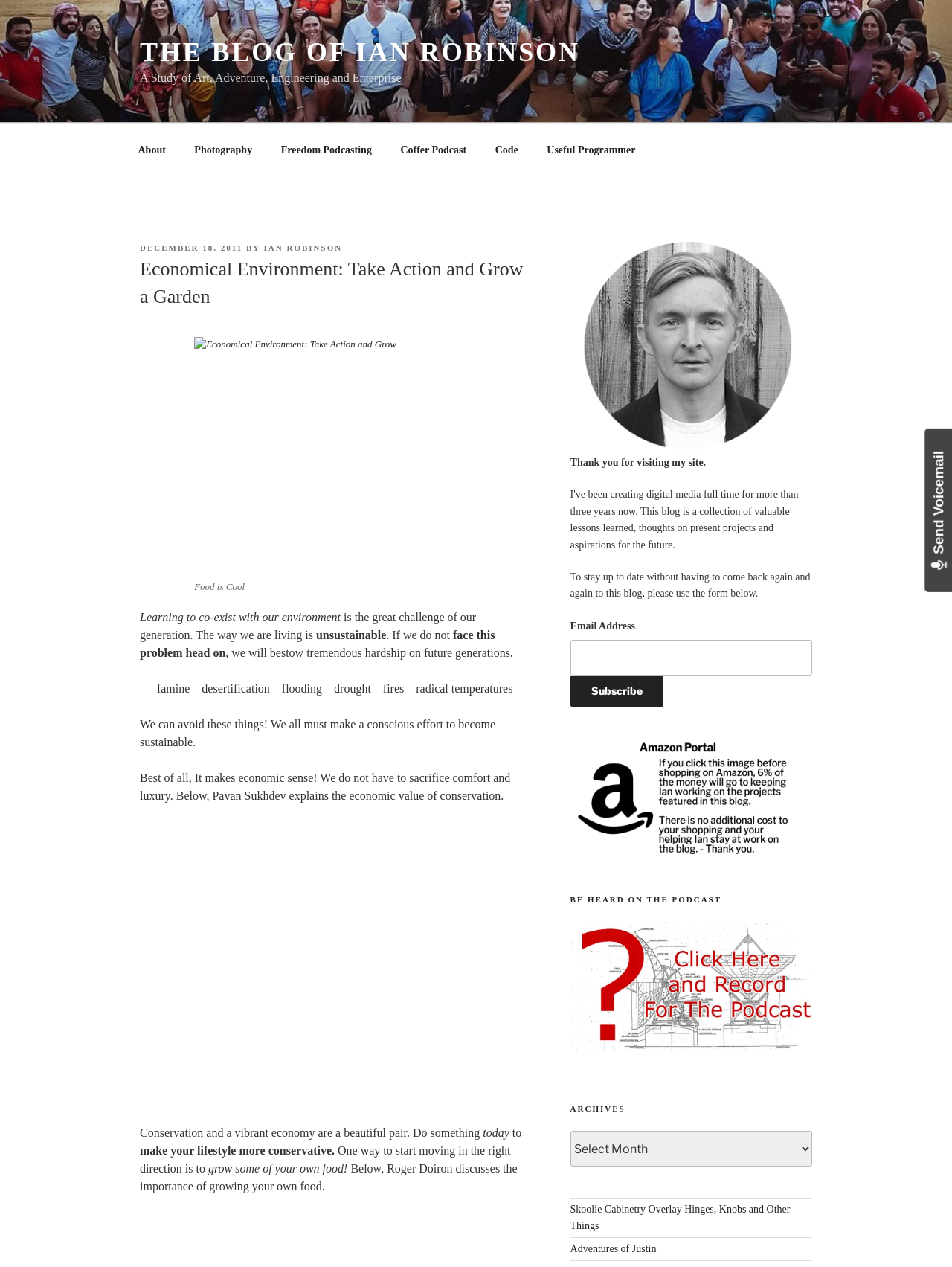Find the bounding box coordinates for the element described here: "December 18, 2011".

[0.147, 0.15, 0.255, 0.157]